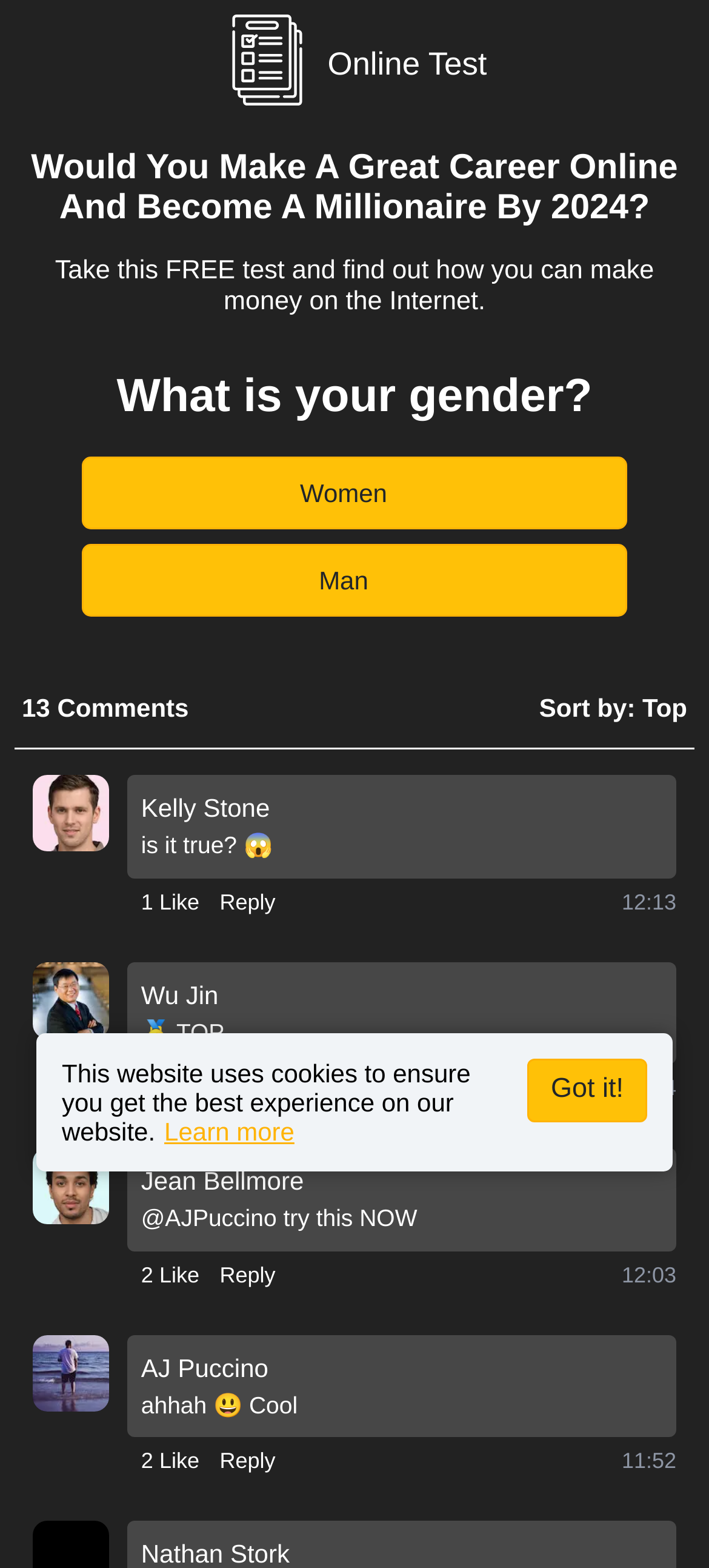Please find and report the primary heading text from the webpage.

Would You Make A Great Career Online And Become A Millionaire By 2024?